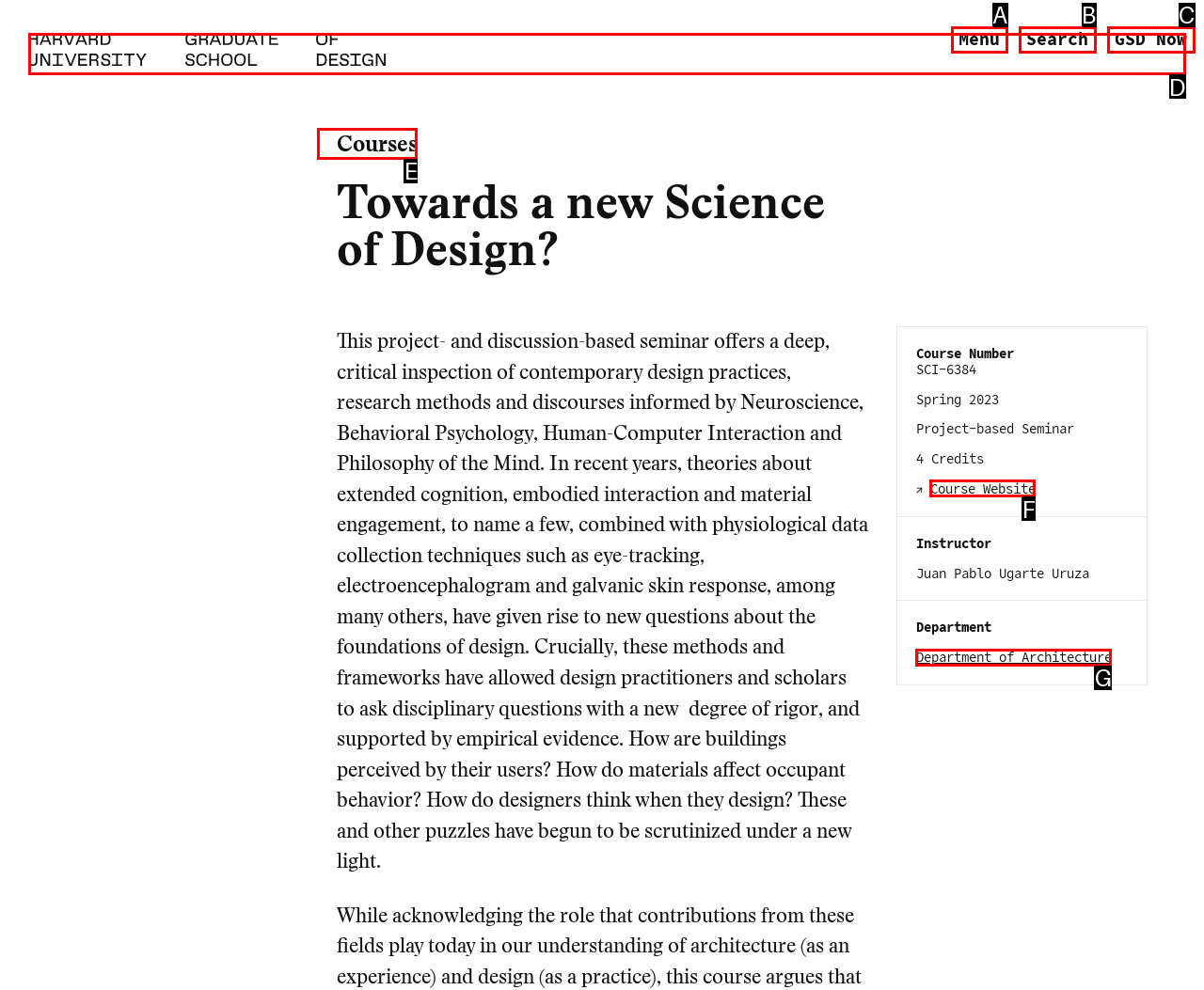From the description: Course Website, identify the option that best matches and reply with the letter of that option directly.

F